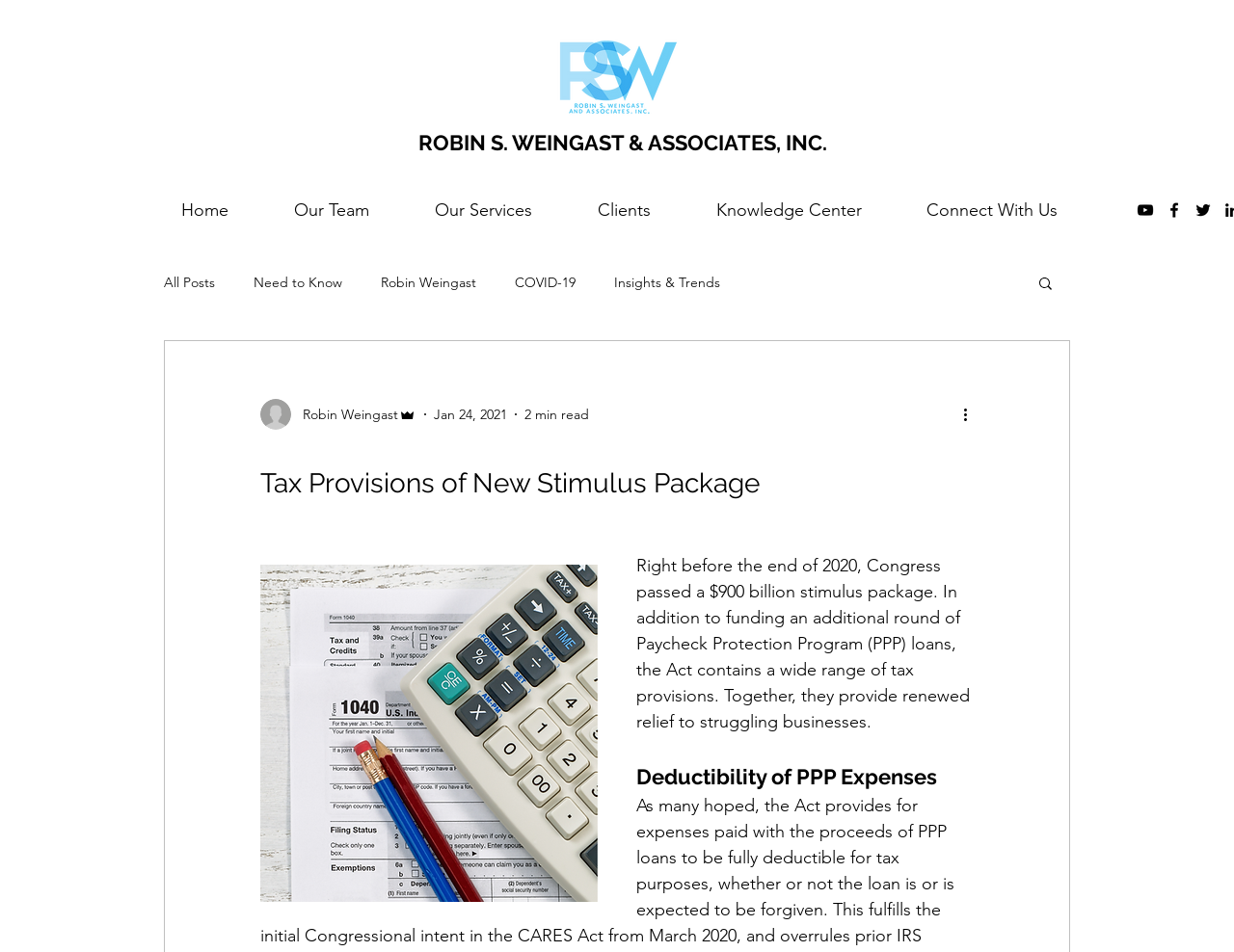Identify the bounding box of the UI component described as: "Home".

[0.12, 0.205, 0.212, 0.236]